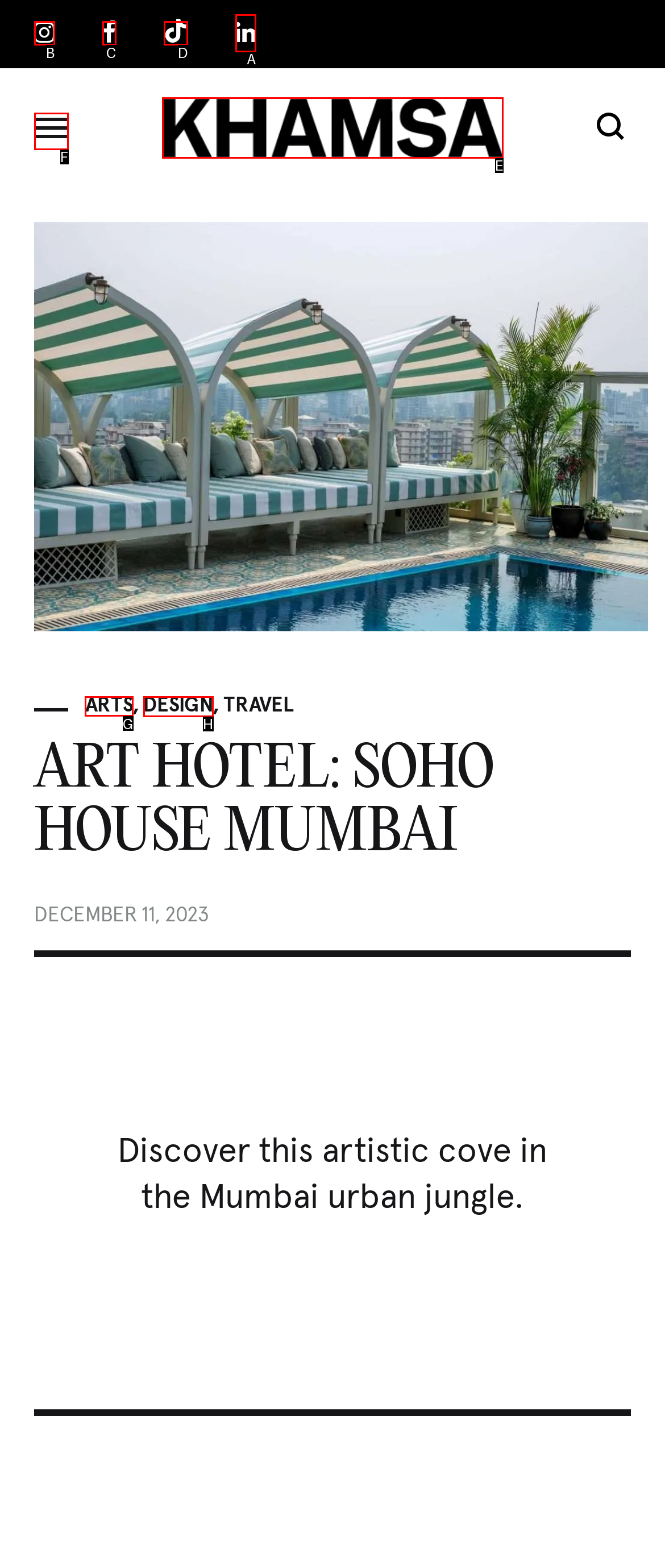Select the correct HTML element to complete the following task: Explore ARTS
Provide the letter of the choice directly from the given options.

G